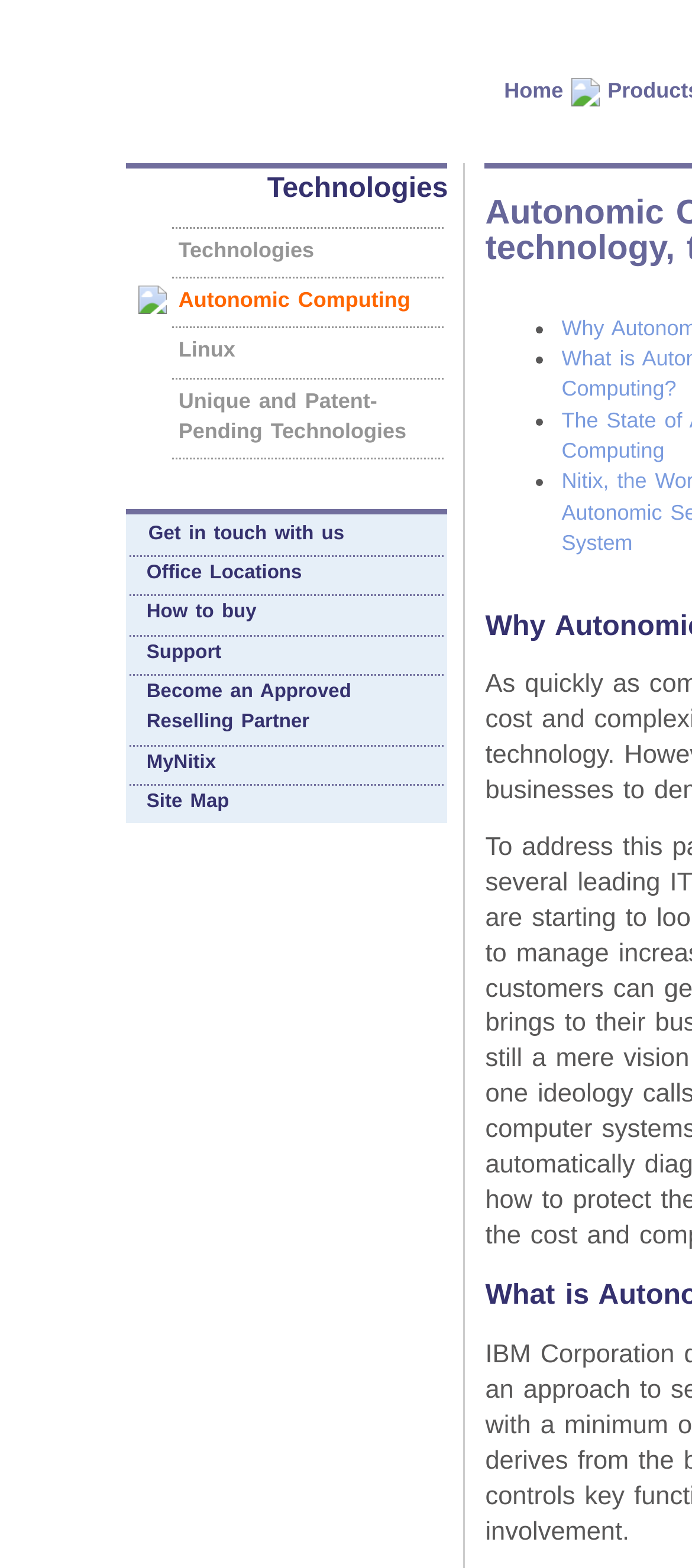How many links are in the second table?
Using the visual information, answer the question in a single word or phrase.

6